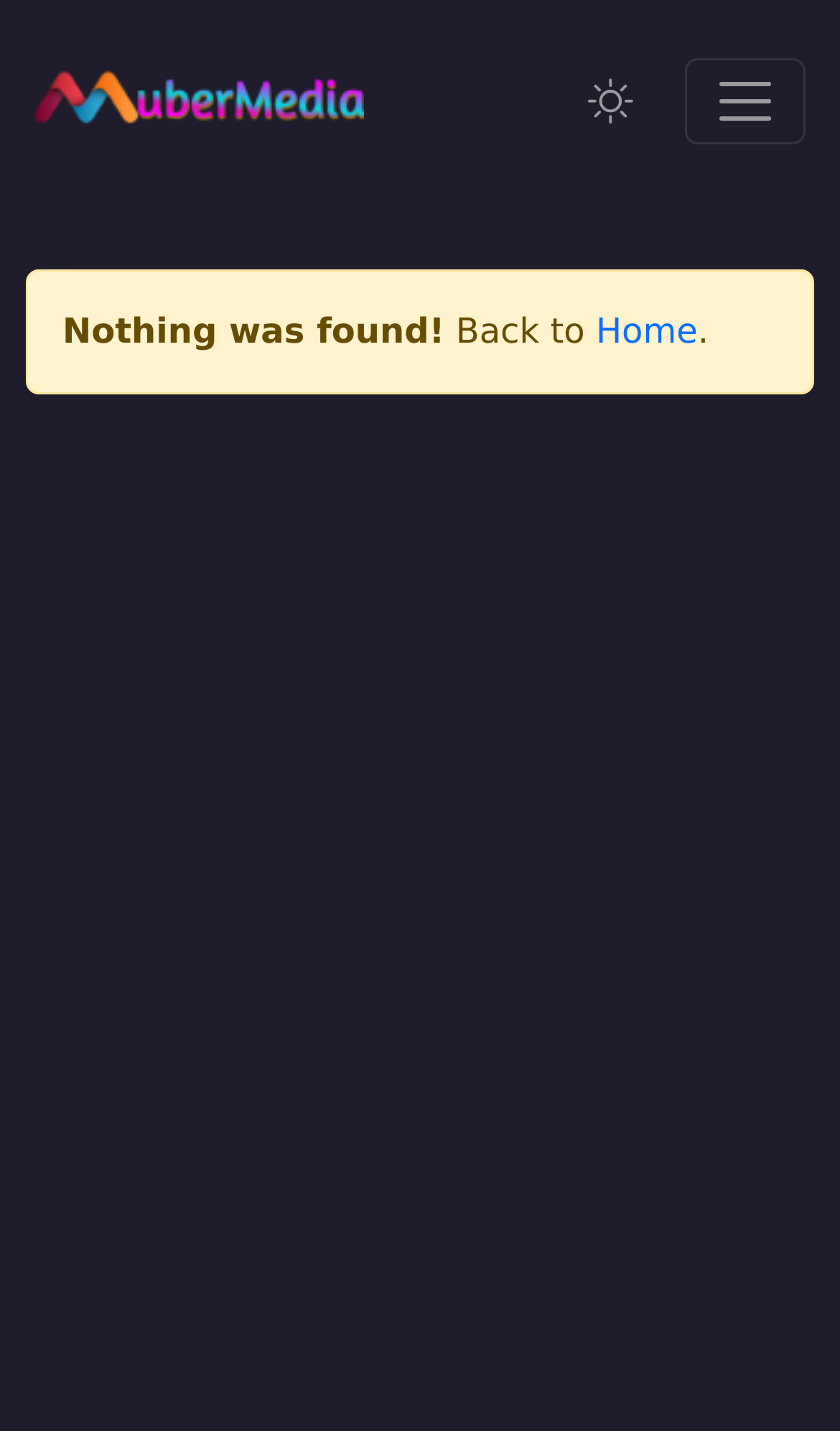Please study the image and answer the question comprehensively:
What is the purpose of the button with a hamburger icon?

The button with a hamburger icon has a text 'Toggle navigation' and is used to toggle the navigation menu, allowing the user to expand or collapse the menu.